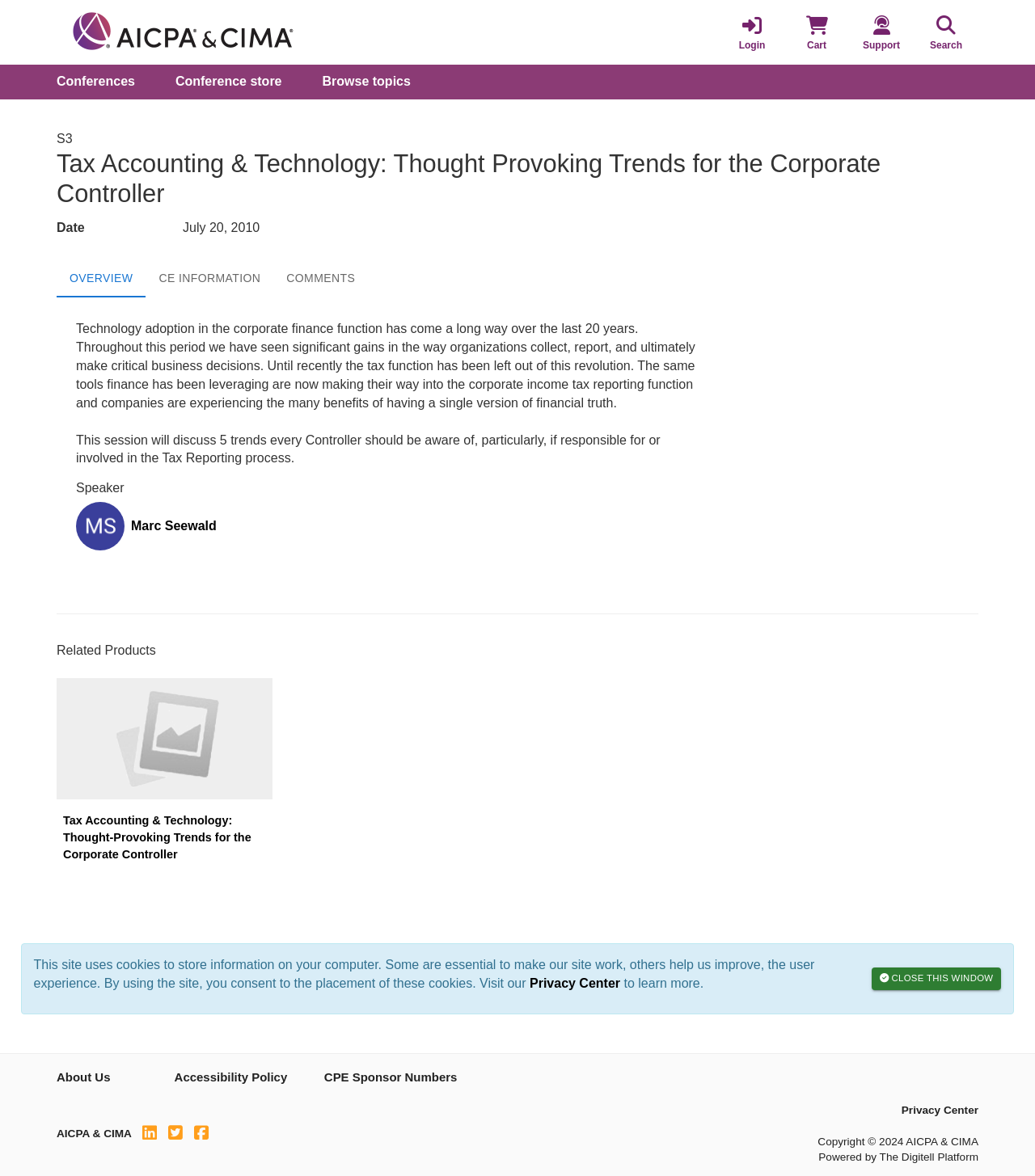Find the bounding box of the element with the following description: "Cart". The coordinates must be four float numbers between 0 and 1, formatted as [left, top, right, bottom].

[0.758, 0.0, 0.82, 0.055]